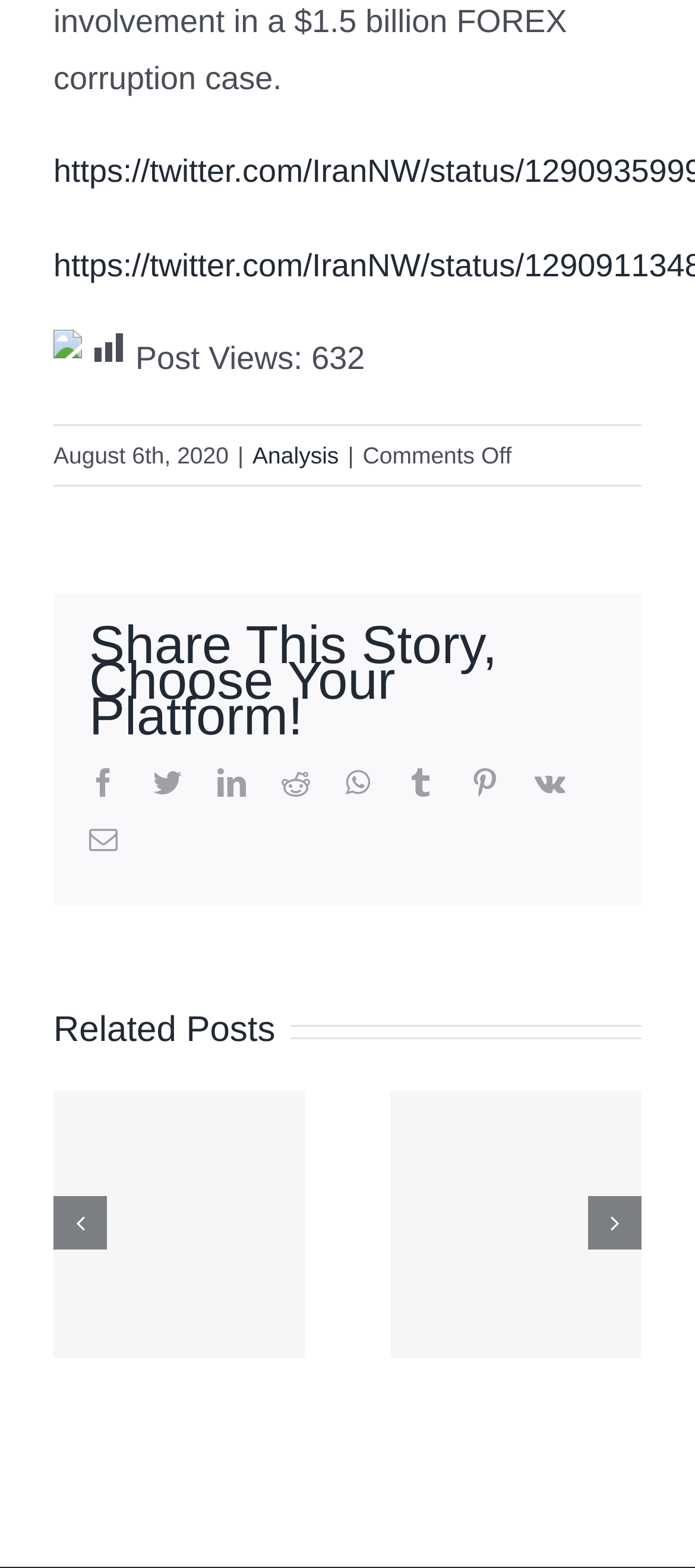Find the bounding box coordinates of the clickable area that will achieve the following instruction: "Toggle navigation".

None